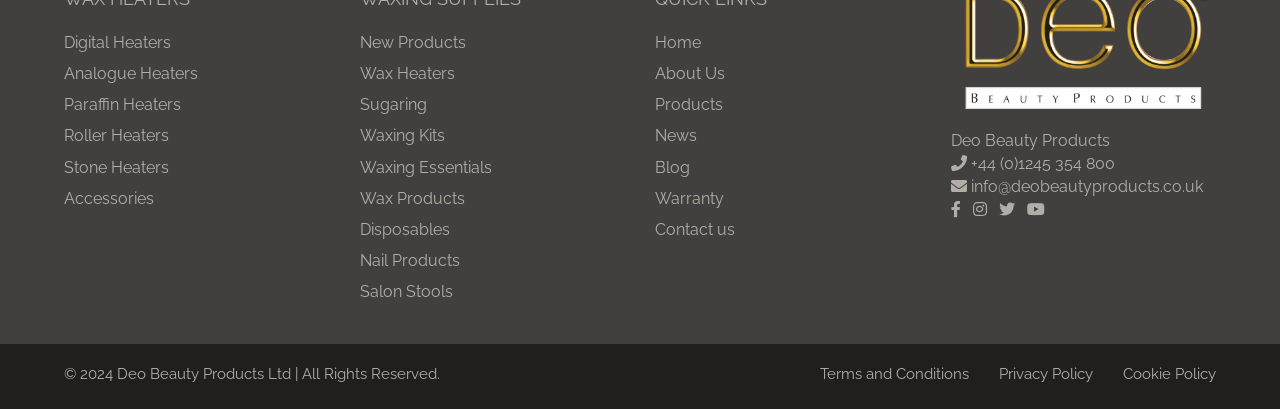Can you identify the bounding box coordinates of the clickable region needed to carry out this instruction: 'Visit the Home page'? The coordinates should be four float numbers within the range of 0 to 1, stated as [left, top, right, bottom].

[0.512, 0.08, 0.548, 0.127]